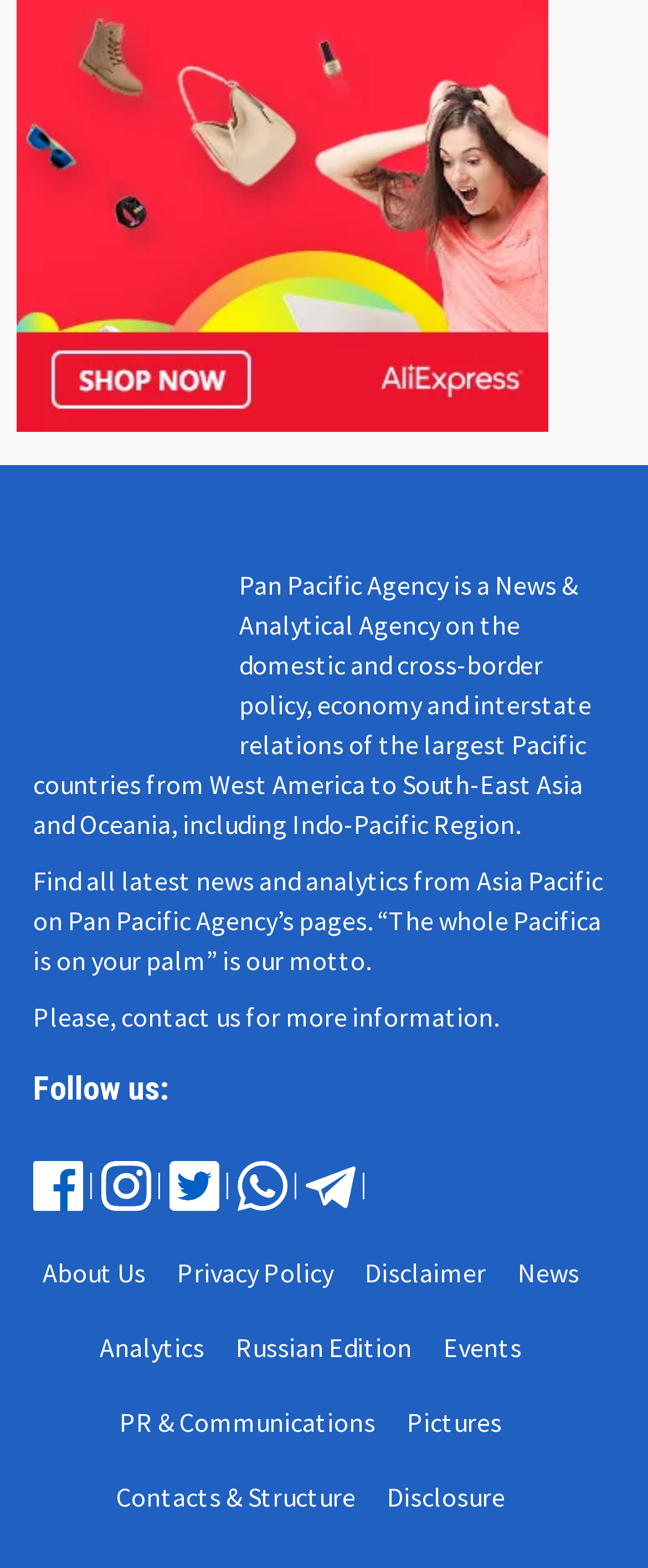Provide your answer to the question using just one word or phrase: What is the motto of Pan Pacific Agency?

The whole Pacifica is on your palm